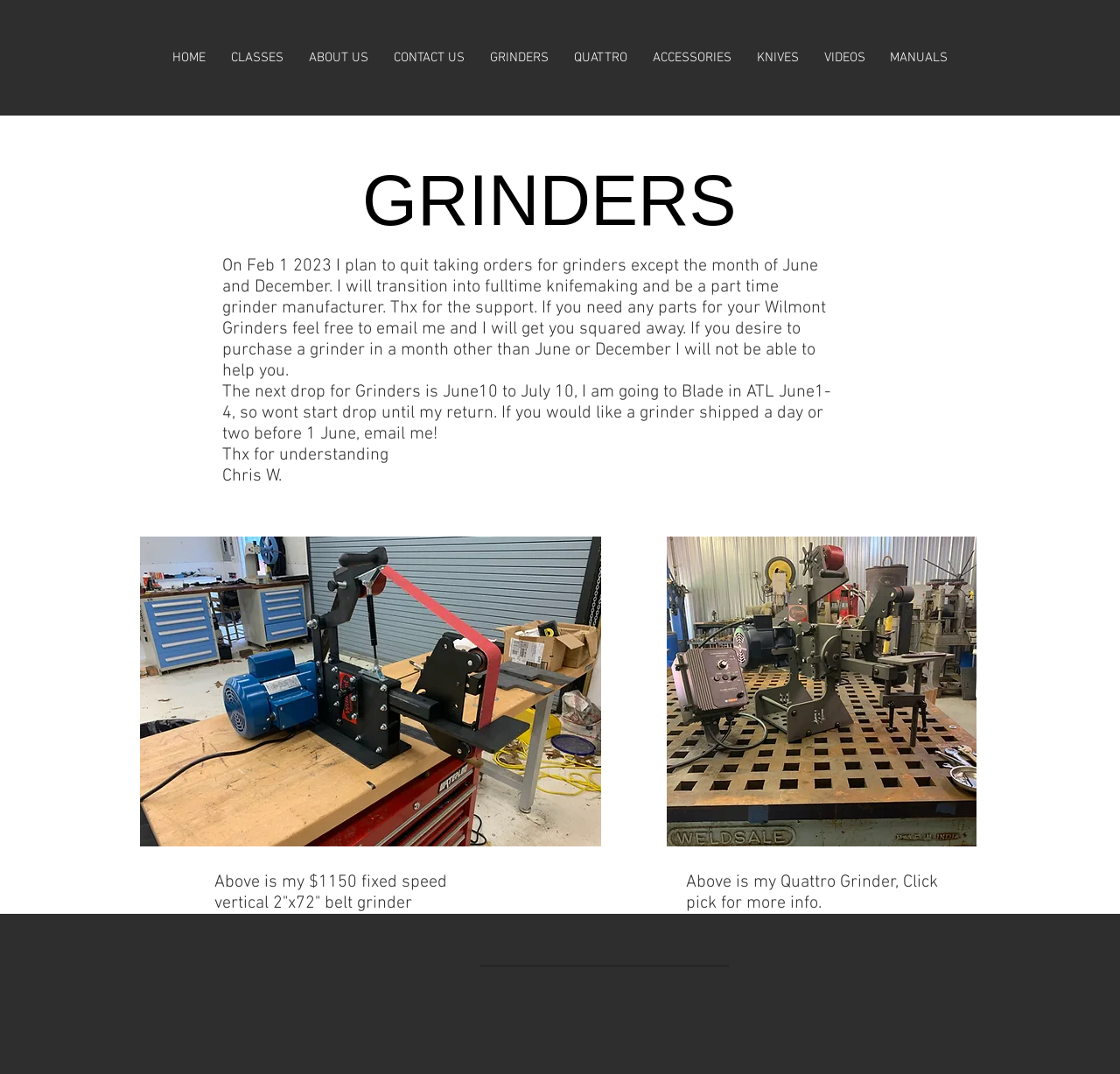Please identify the bounding box coordinates of where to click in order to follow the instruction: "Click ABOUT US".

[0.264, 0.016, 0.34, 0.091]